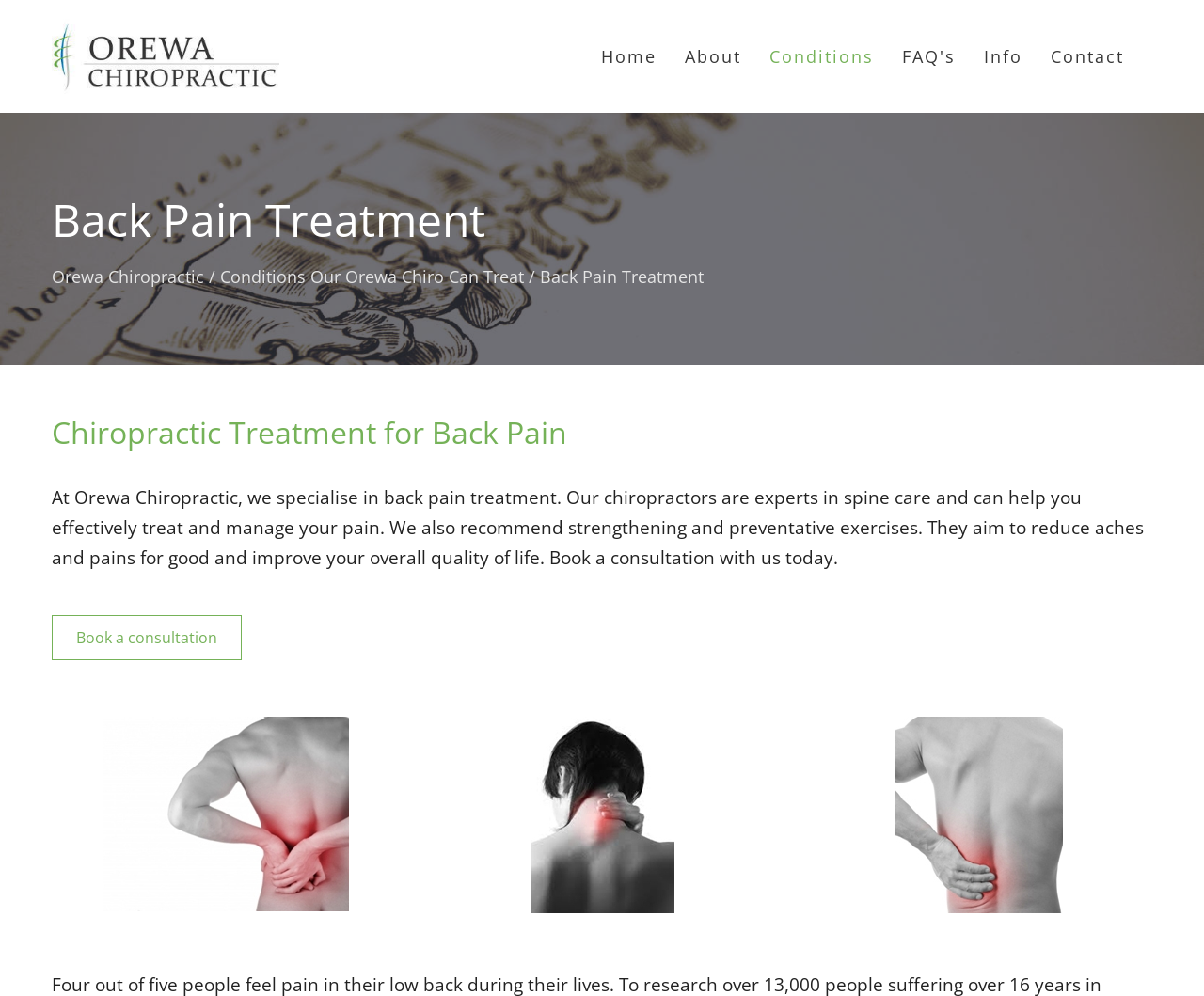Determine the bounding box coordinates of the target area to click to execute the following instruction: "Book a consultation."

[0.043, 0.618, 0.201, 0.663]